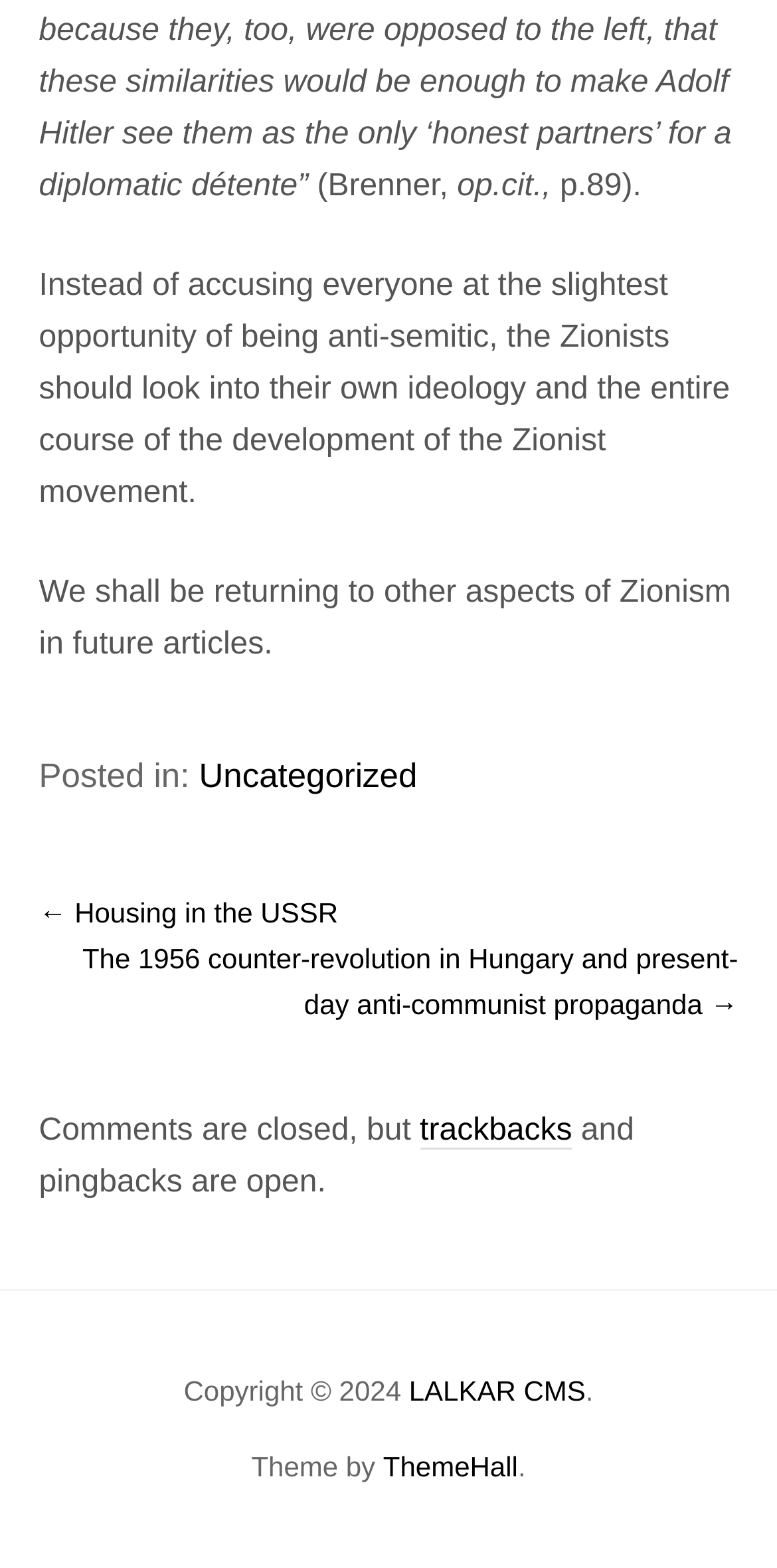How many links are in the footer?
Look at the image and provide a short answer using one word or a phrase.

3